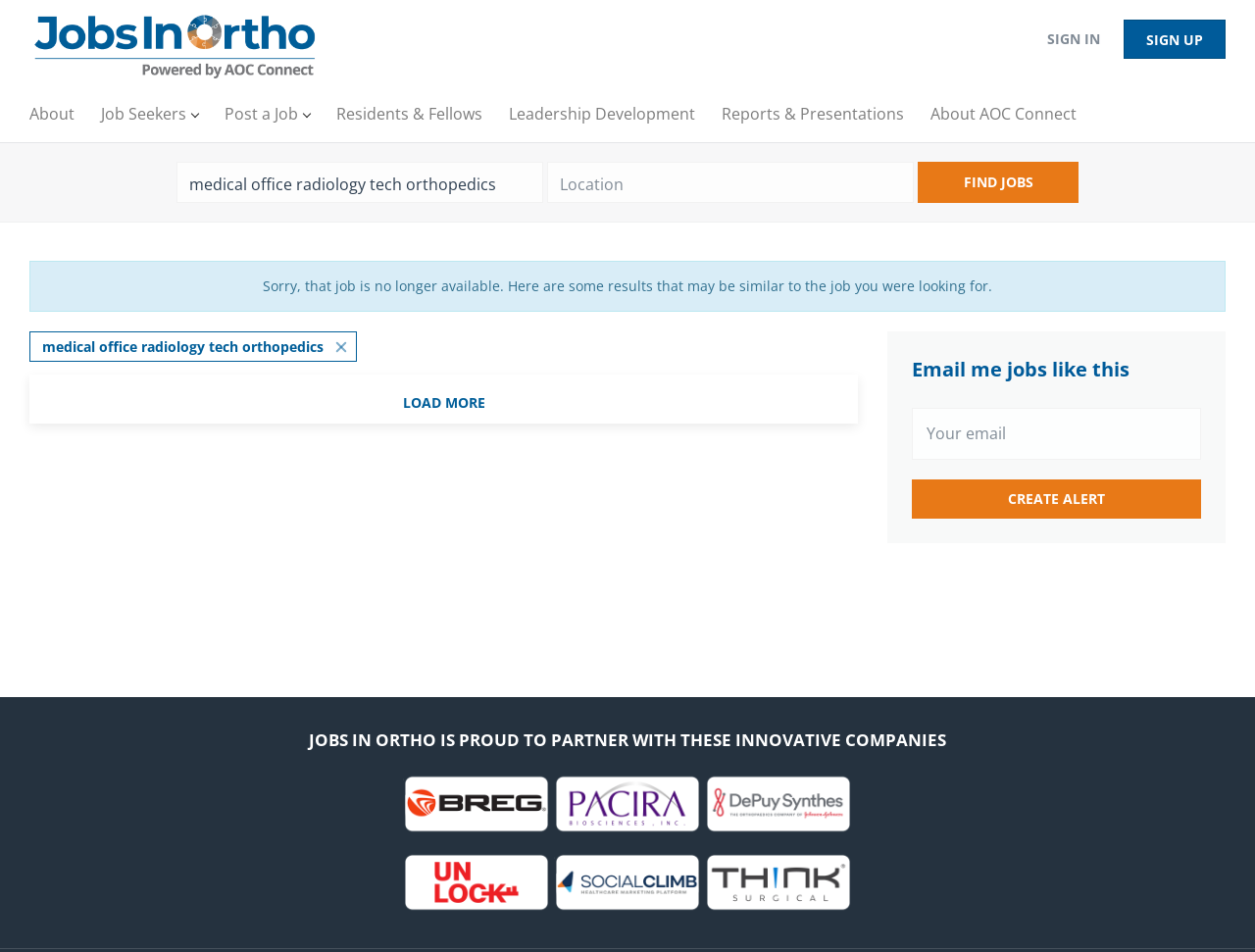Identify the bounding box of the HTML element described as: "Post a Job".

[0.171, 0.099, 0.255, 0.149]